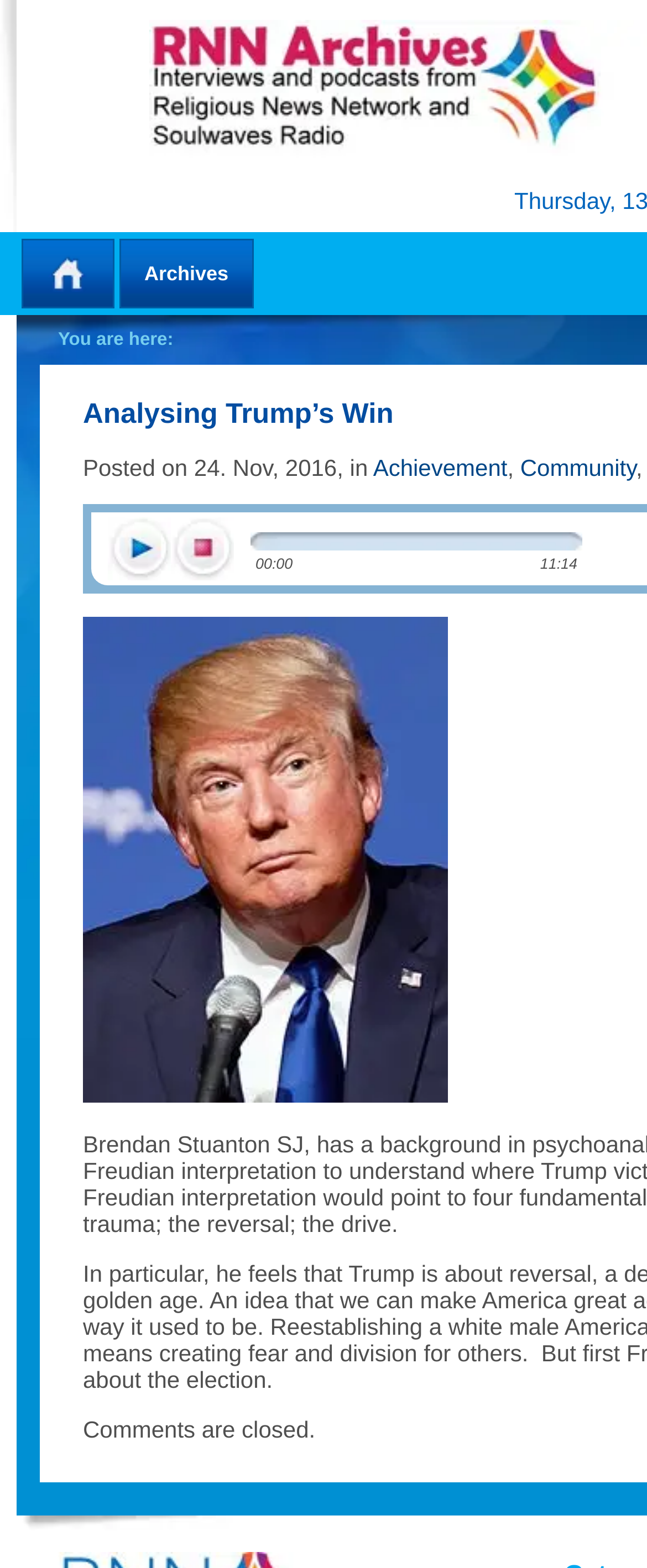Using the details from the image, please elaborate on the following question: What is the duration of the audio?

I found two static text elements with the text '00:00' and '11:14', which are likely to represent the start and end times of an audio. Therefore, the duration of the audio is 11 minutes and 14 seconds.